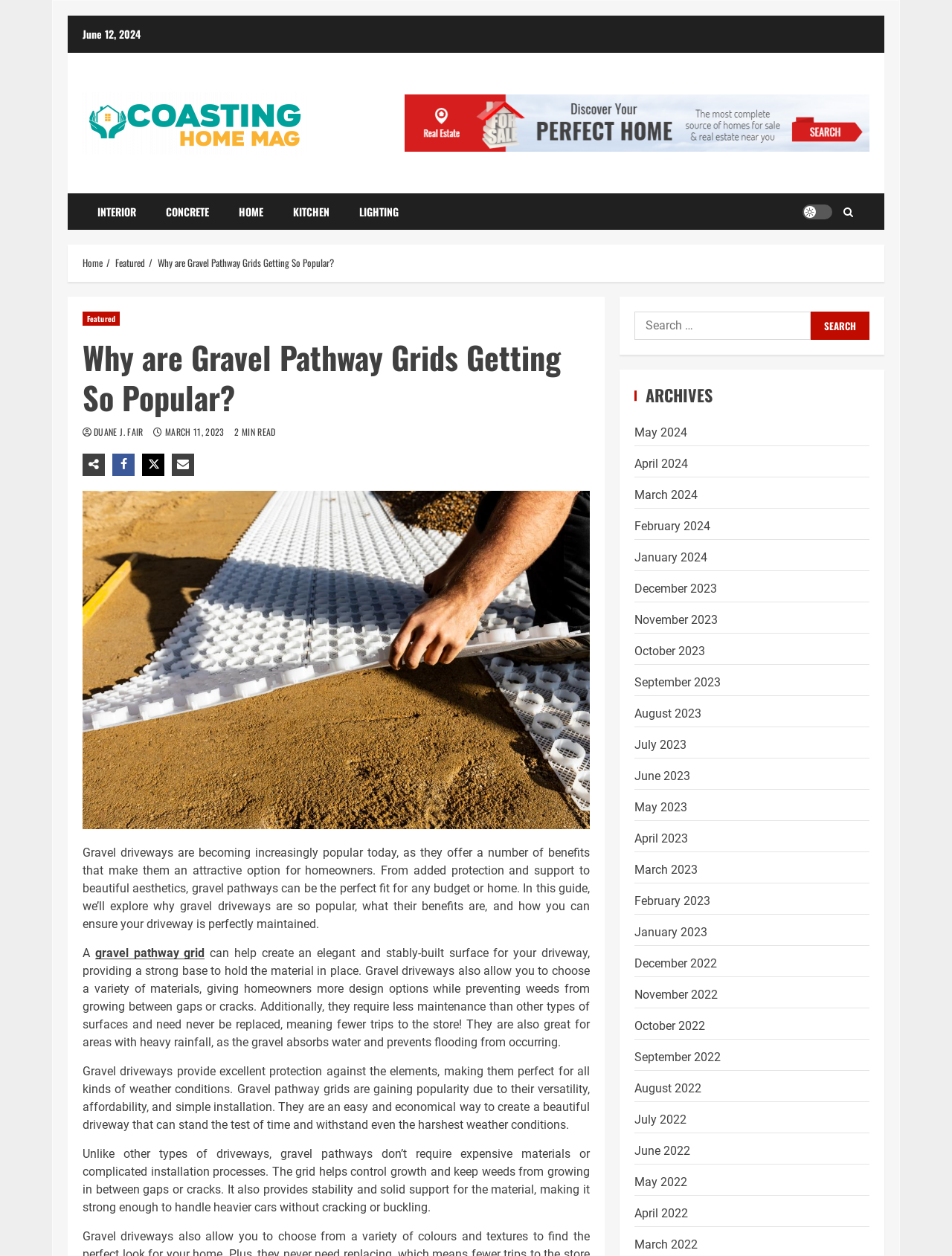From the webpage screenshot, predict the bounding box coordinates (top-left x, top-left y, bottom-right x, bottom-right y) for the UI element described here: January 2023

[0.666, 0.737, 0.743, 0.748]